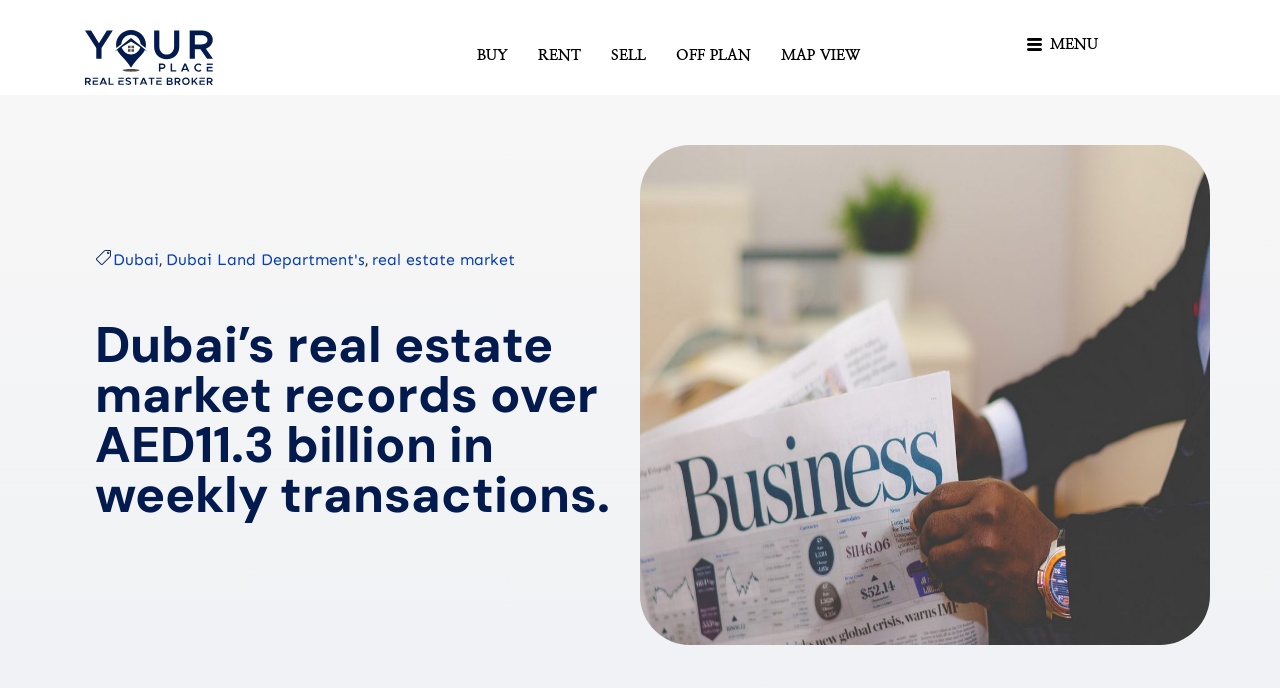Provide the bounding box coordinates, formatted as (top-left x, top-left y, bottom-right x, bottom-right y), with all values being floating point numbers between 0 and 1. Identify the bounding box of the UI element that matches the description: Dubai Land Department's

[0.13, 0.357, 0.285, 0.4]